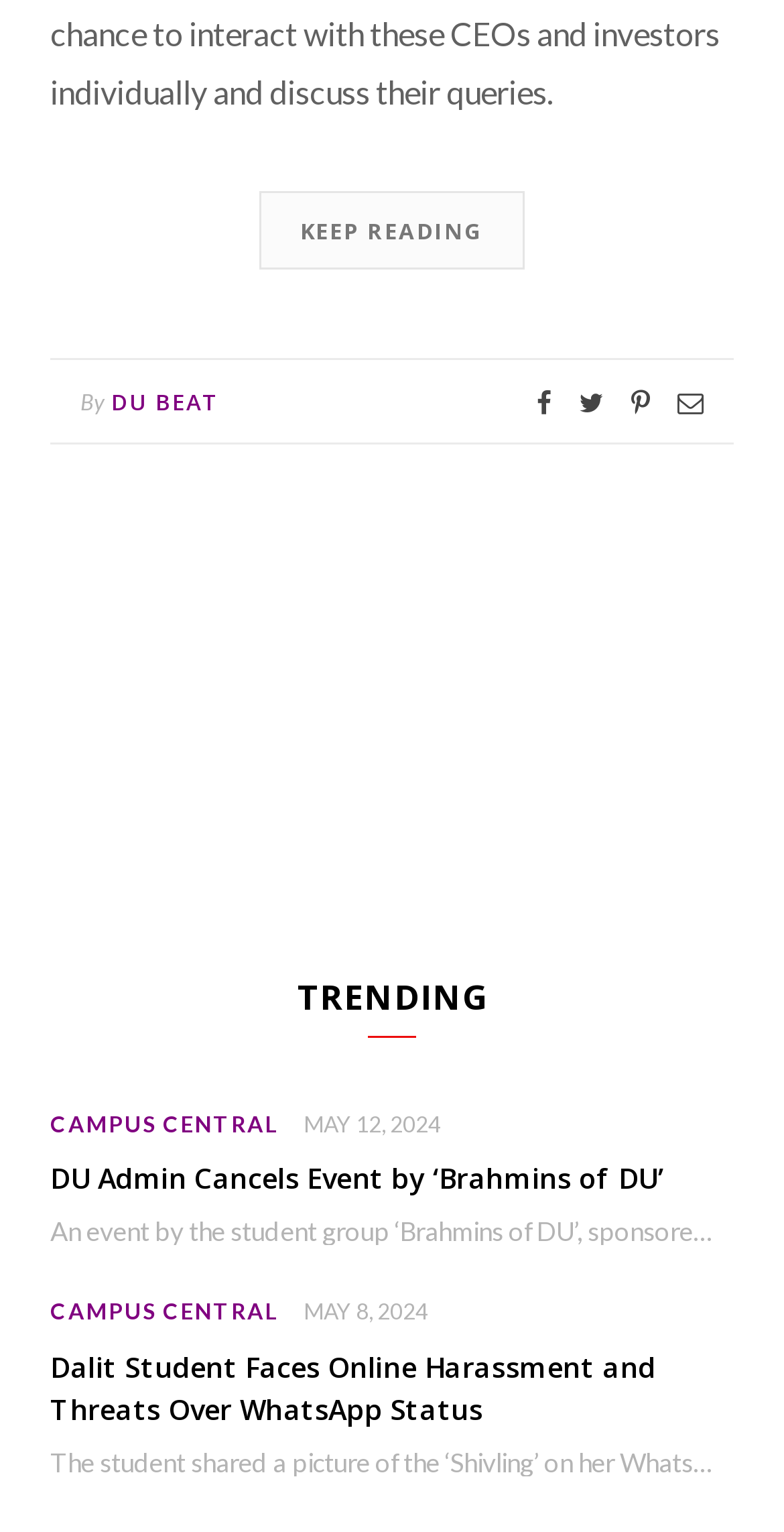Please indicate the bounding box coordinates for the clickable area to complete the following task: "Click on KEEP READING". The coordinates should be specified as four float numbers between 0 and 1, i.e., [left, top, right, bottom].

[0.331, 0.125, 0.669, 0.176]